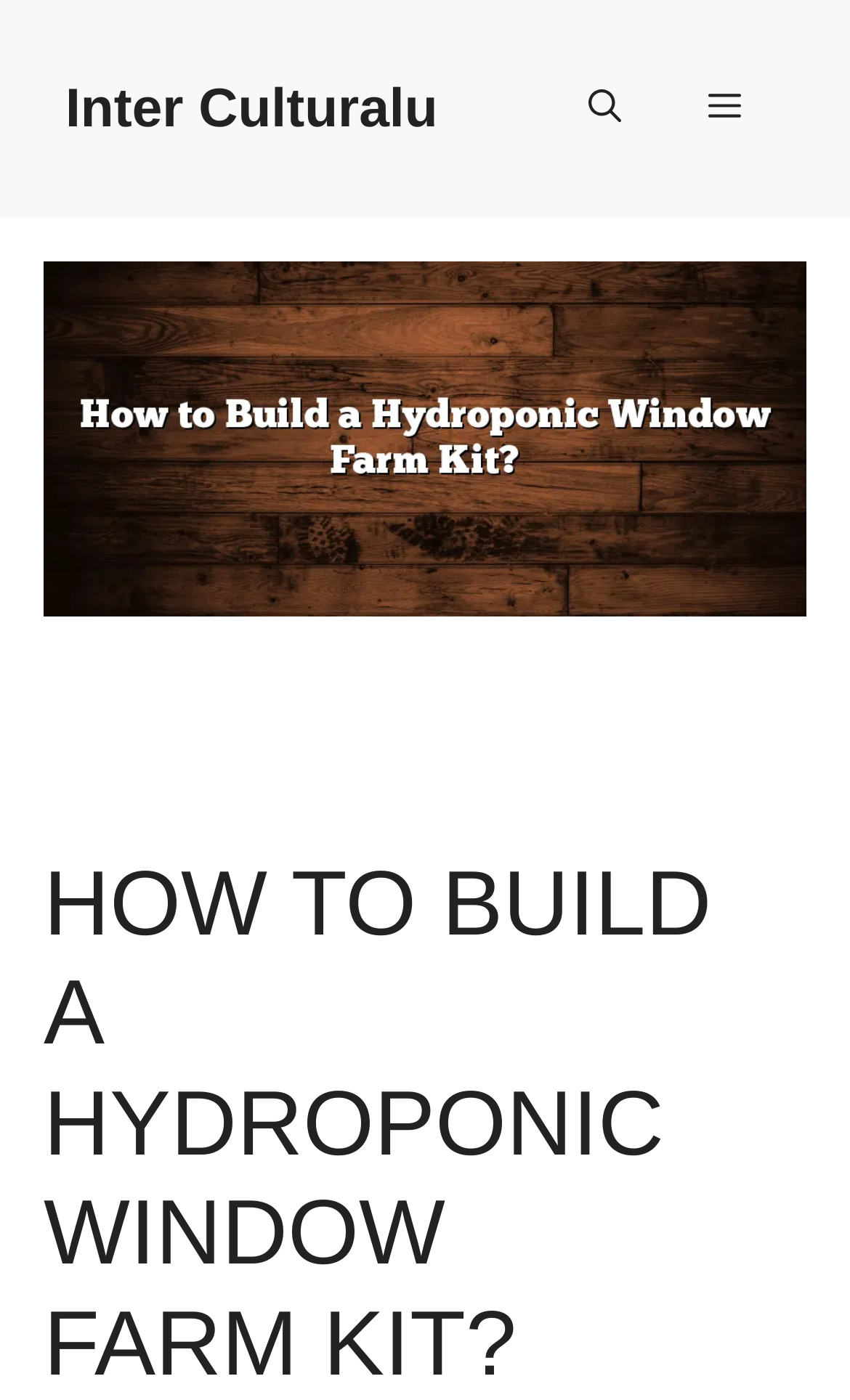What is the main topic of this webpage?
Please answer the question with as much detail as possible using the screenshot.

Based on the heading 'HOW TO BUILD A HYDROPONIC WINDOW FARM KIT?' and the image with the same title, it is clear that the main topic of this webpage is about building a hydroponic window farm kit.